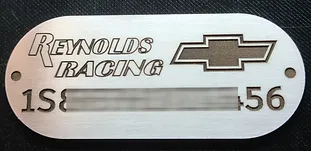What is the shape of the VIN plate?
Answer the question with a single word or phrase derived from the image.

Oval